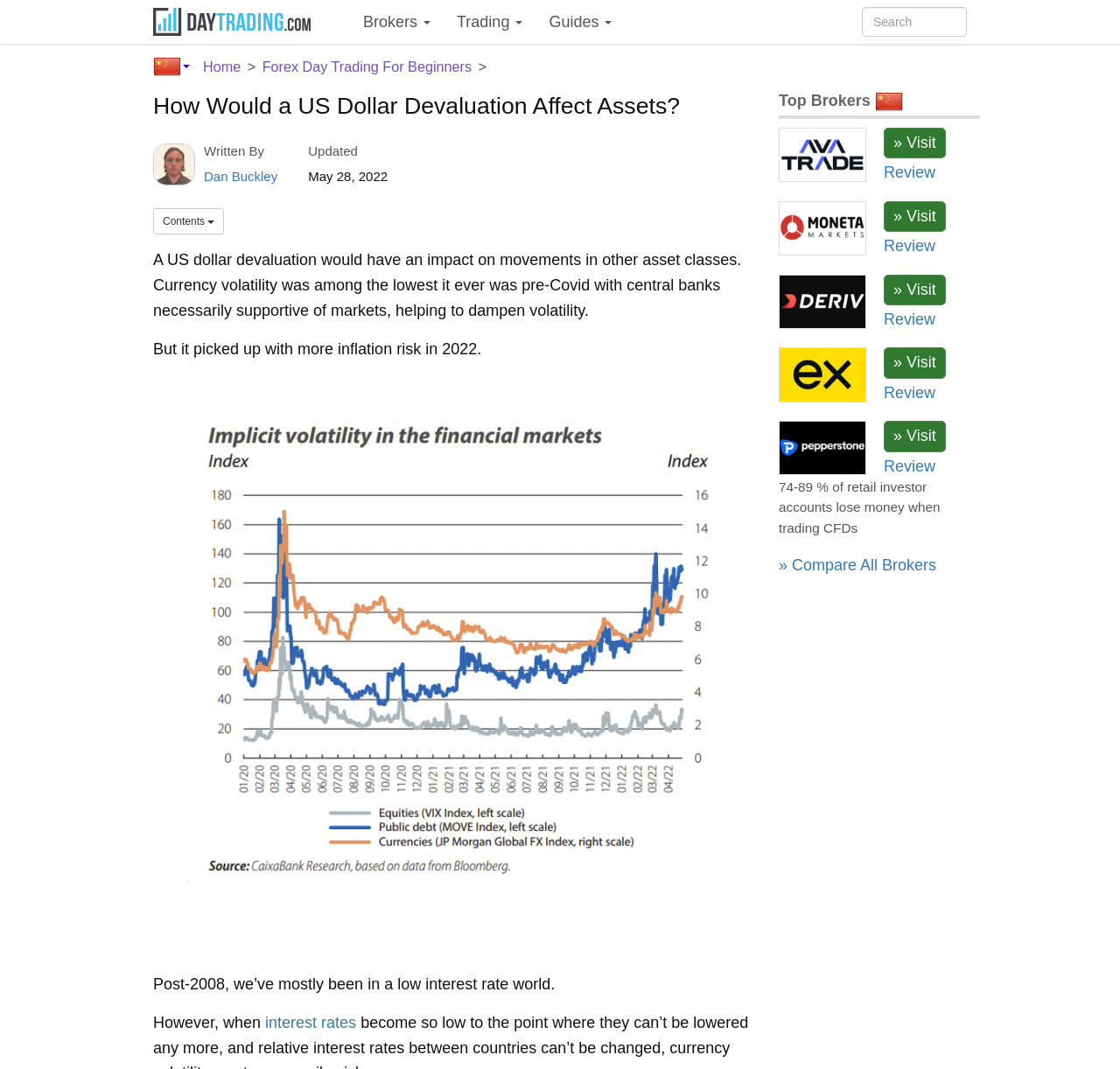Create a detailed description of the webpage's content and layout.

The webpage is about the impact of a US dollar devaluation on assets, specifically in the context of day trading. At the top, there is a navigation menu with links to "Day Trading", "Brokers", "Trading", and "Guides". Next to the navigation menu, there is a search bar with a country flag icon. Below the navigation menu, there is a heading that reads "How Would a US Dollar Devaluation Affect Assets?".

To the right of the heading, there is an image of a contributor, along with the author's name, "Dan Buckley", and the date "May 28, 2022". Below the heading, there is a brief summary of the article, which discusses the impact of a US dollar devaluation on asset classes and currency volatility.

Further down, there is a large image related to the article's topic. The article's content is divided into several sections, with headings and paragraphs of text. The text discusses the relationship between interest rates and currency devaluation, and how it affects different asset classes.

On the right-hand side of the page, there is a section titled "Top Brokers", which lists several brokers, including AvaTrade, Moneta Markets, Deriv.com, Exness, and Pepperstone. Each broker is represented by a logo, and there are buttons to visit their websites and read reviews.

At the bottom of the page, there is a disclaimer stating that 74-89% of retail investor accounts lose money when trading CFDs. Finally, there is a link to compare all brokers.